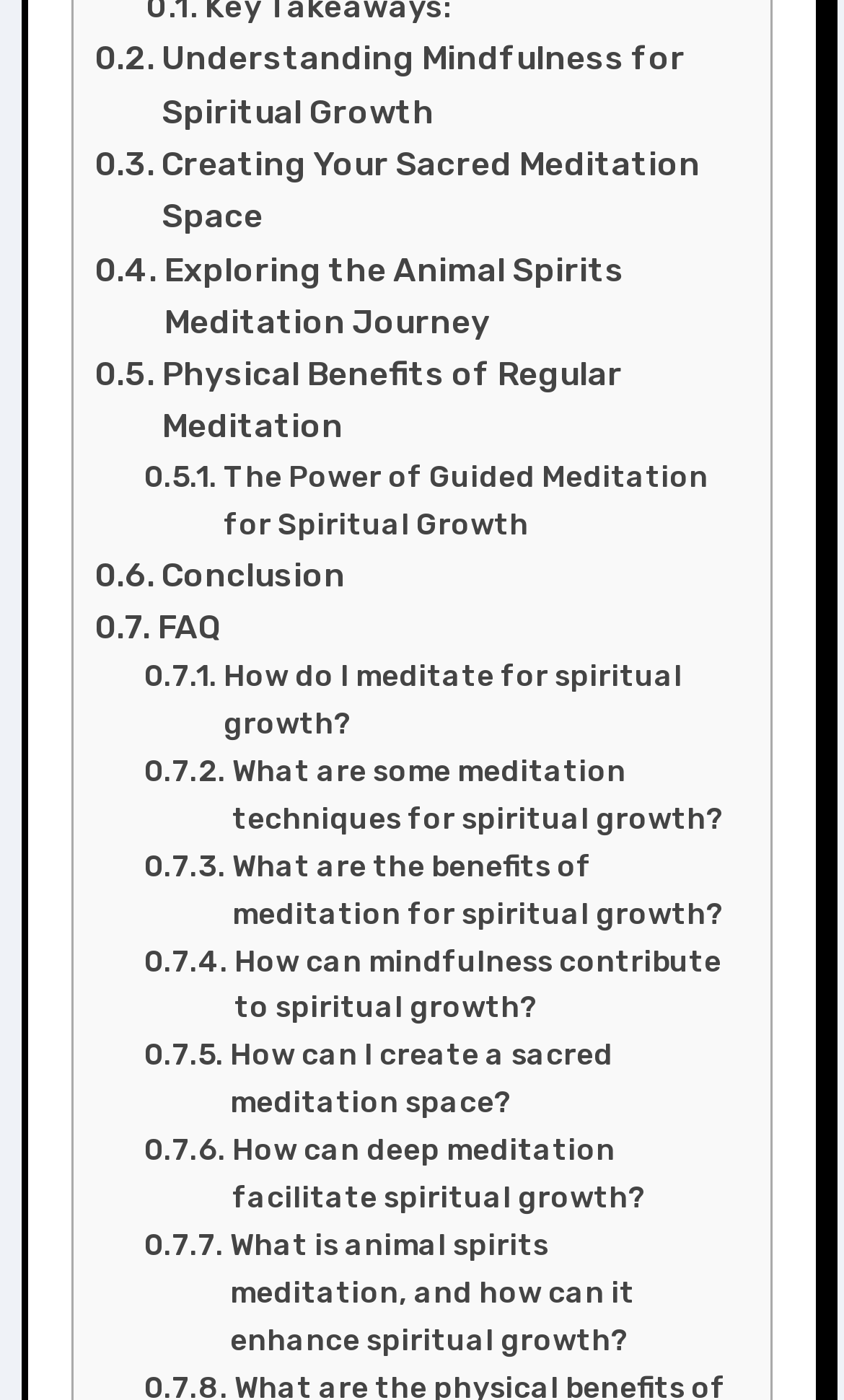Examine the image carefully and respond to the question with a detailed answer: 
Are there any links with questions?

I examined the OCR text of the link elements and found that there are links that are phrased as questions, such as '. How do I meditate for spiritual growth?' and '. What are some meditation techniques for spiritual growth?'.